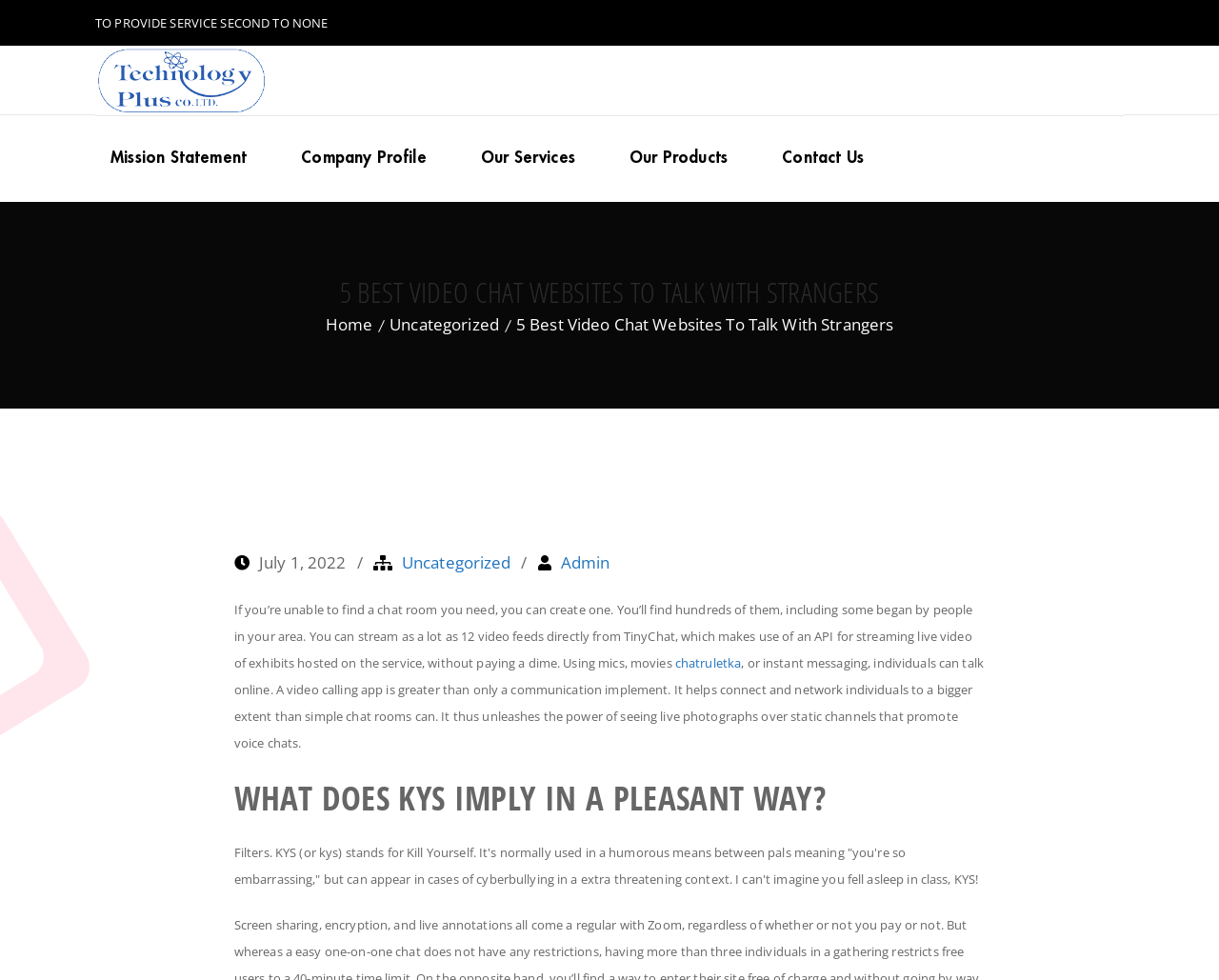Given the description Uncategorized, predict the bounding box coordinates of the UI element. Ensure the coordinates are in the format (top-left x, top-left y, bottom-right x, bottom-right y) and all values are between 0 and 1.

[0.33, 0.565, 0.419, 0.584]